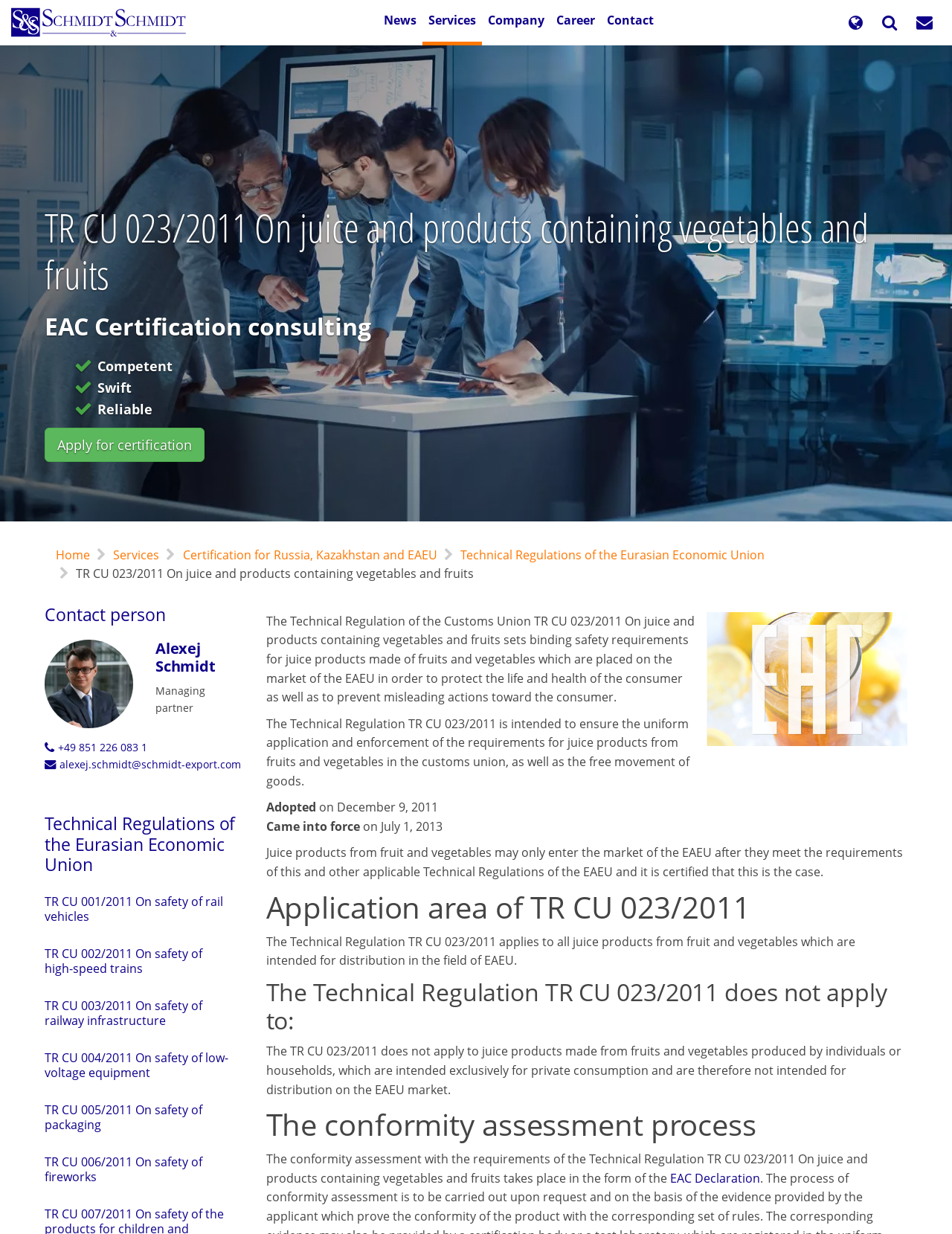Reply to the question with a single word or phrase:
When did TR CU 023/2011 come into force?

July 1, 2013